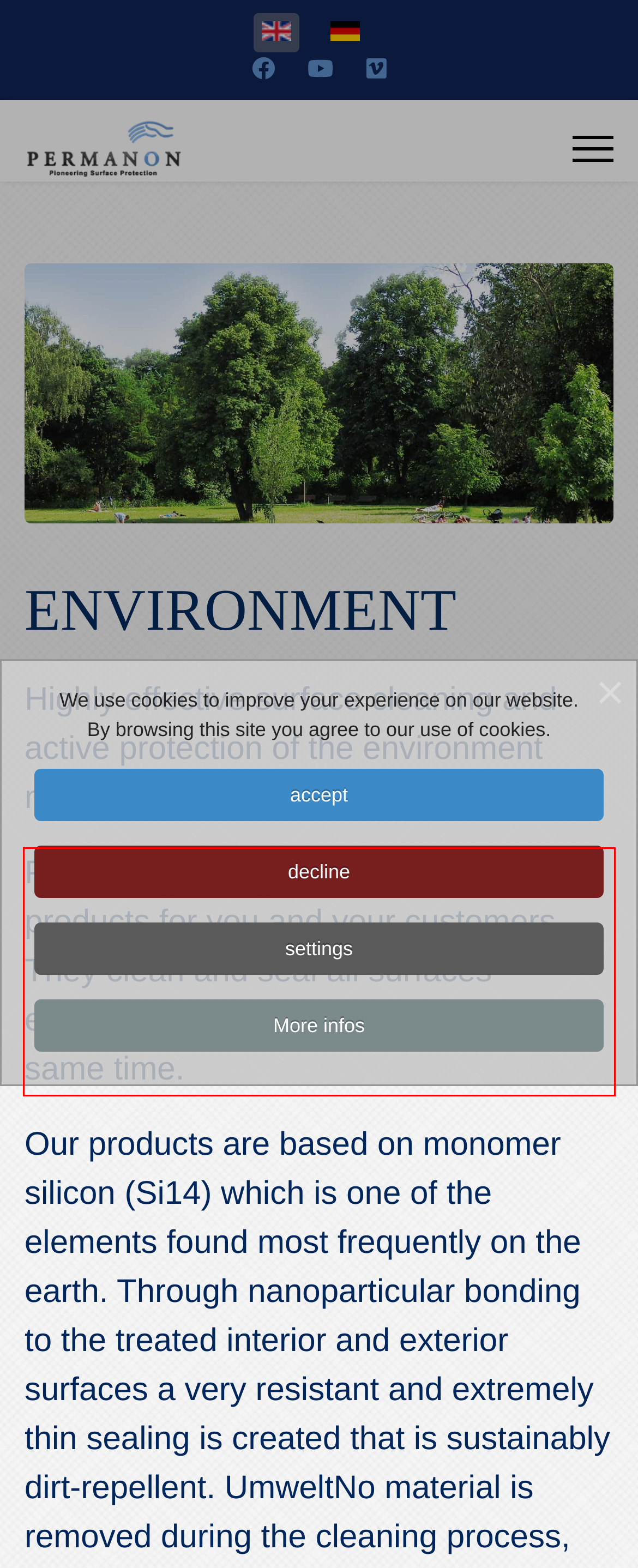Identify the text within the red bounding box on the webpage screenshot and generate the extracted text content.

Permanon offers you innovative products for you and your customers. They clean and seal all surfaces effectively while protecting nature at the same time.